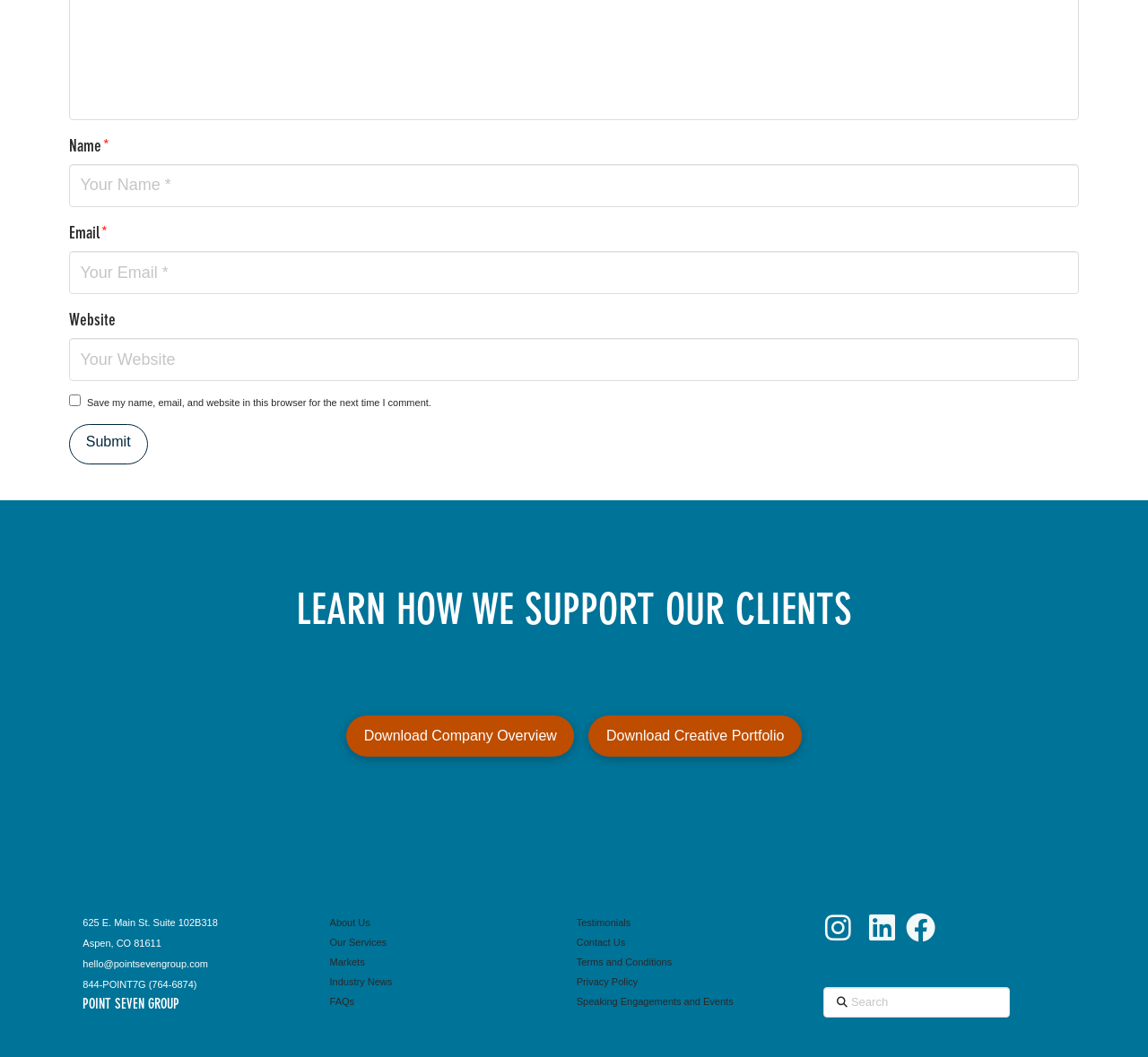From the element description: "parent_node: Search name="s" placeholder="Search"", extract the bounding box coordinates of the UI element. The coordinates should be expressed as four float numbers between 0 and 1, in the order [left, top, right, bottom].

[0.717, 0.934, 0.88, 0.963]